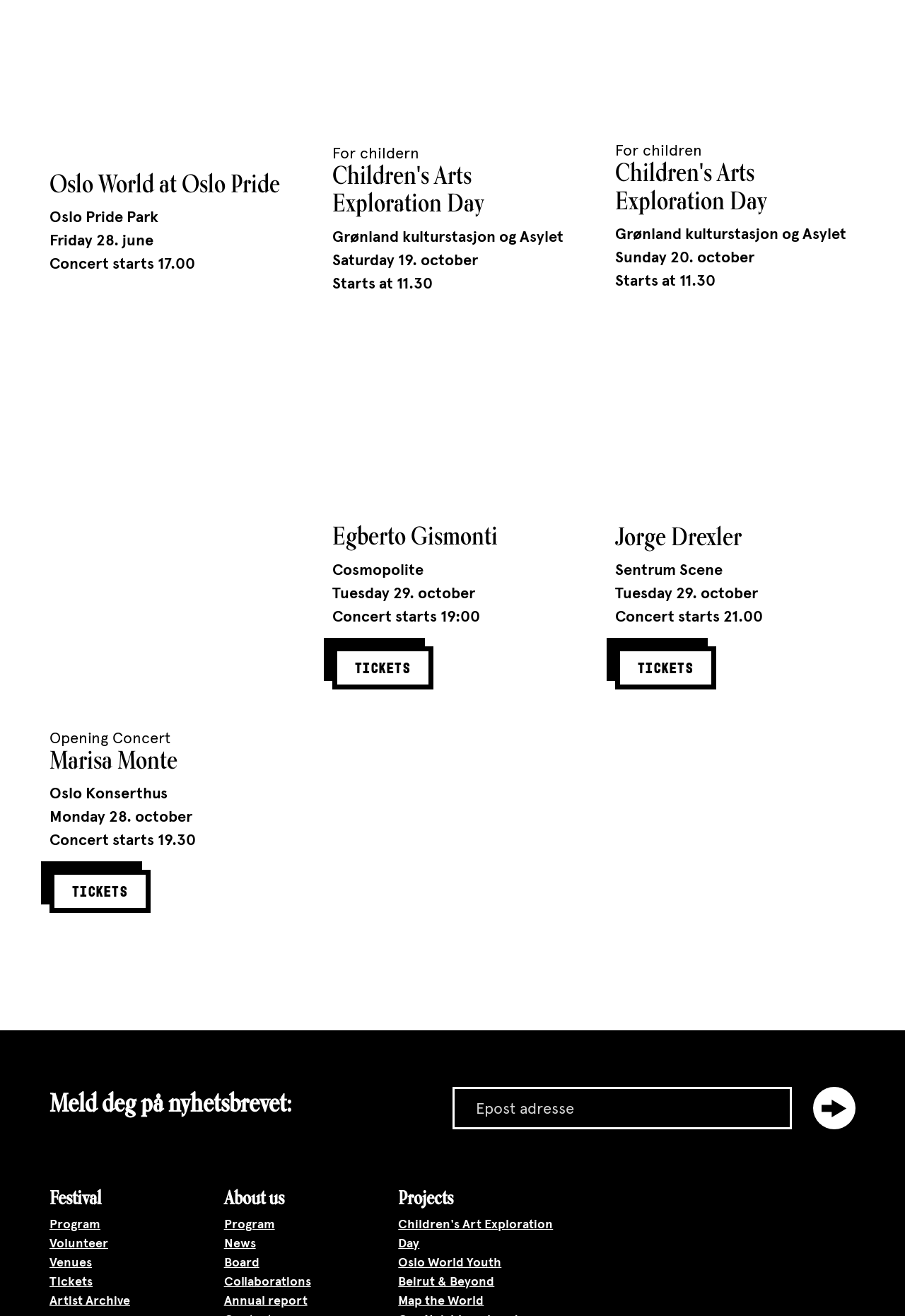Find the bounding box coordinates of the element you need to click on to perform this action: 'View the program of the festival'. The coordinates should be represented by four float values between 0 and 1, in the format [left, top, right, bottom].

[0.055, 0.924, 0.111, 0.936]